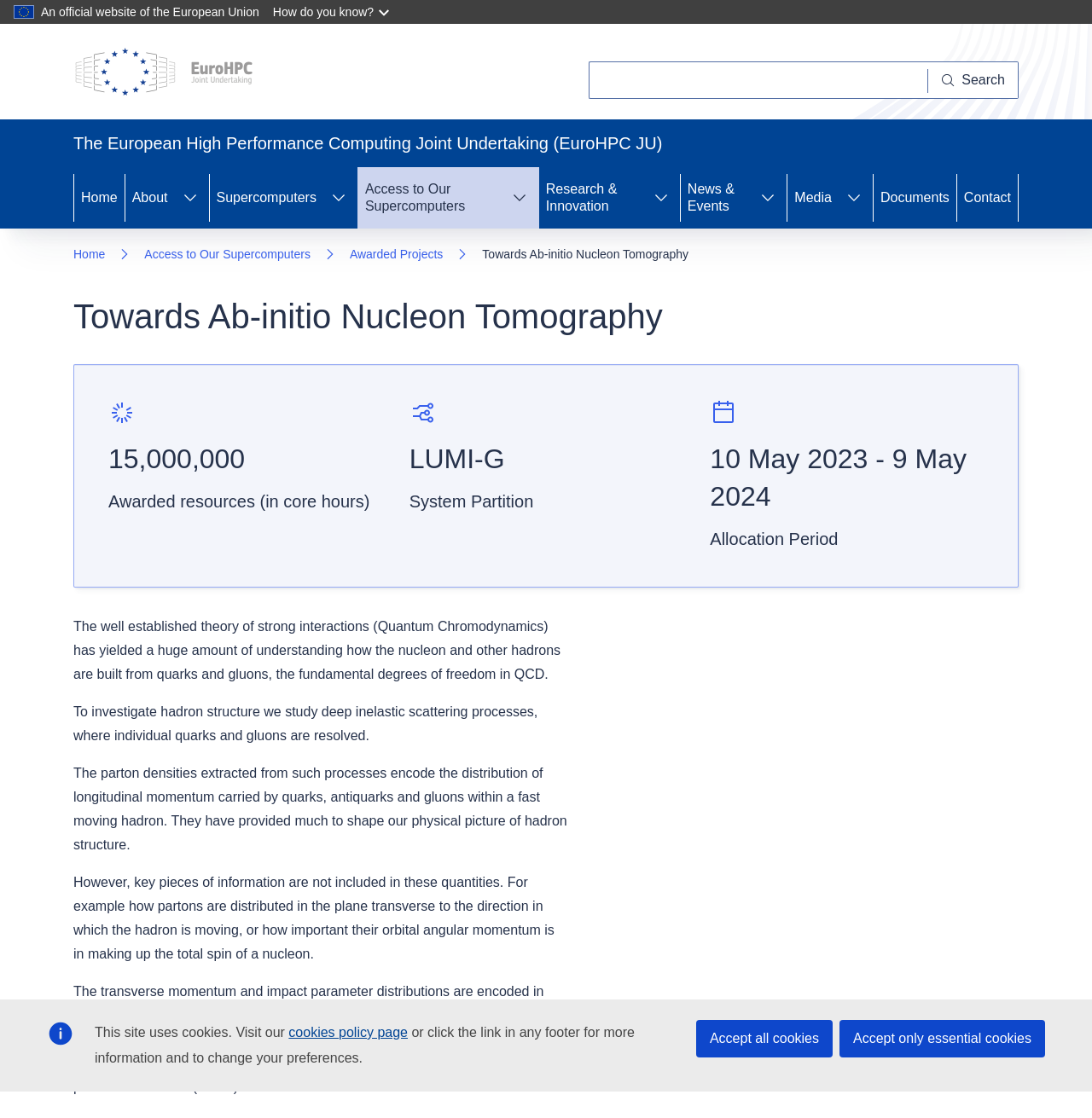Identify the bounding box coordinates for the element you need to click to achieve the following task: "Go to Home page". Provide the bounding box coordinates as four float numbers between 0 and 1, in the form [left, top, right, bottom].

[0.067, 0.04, 0.234, 0.088]